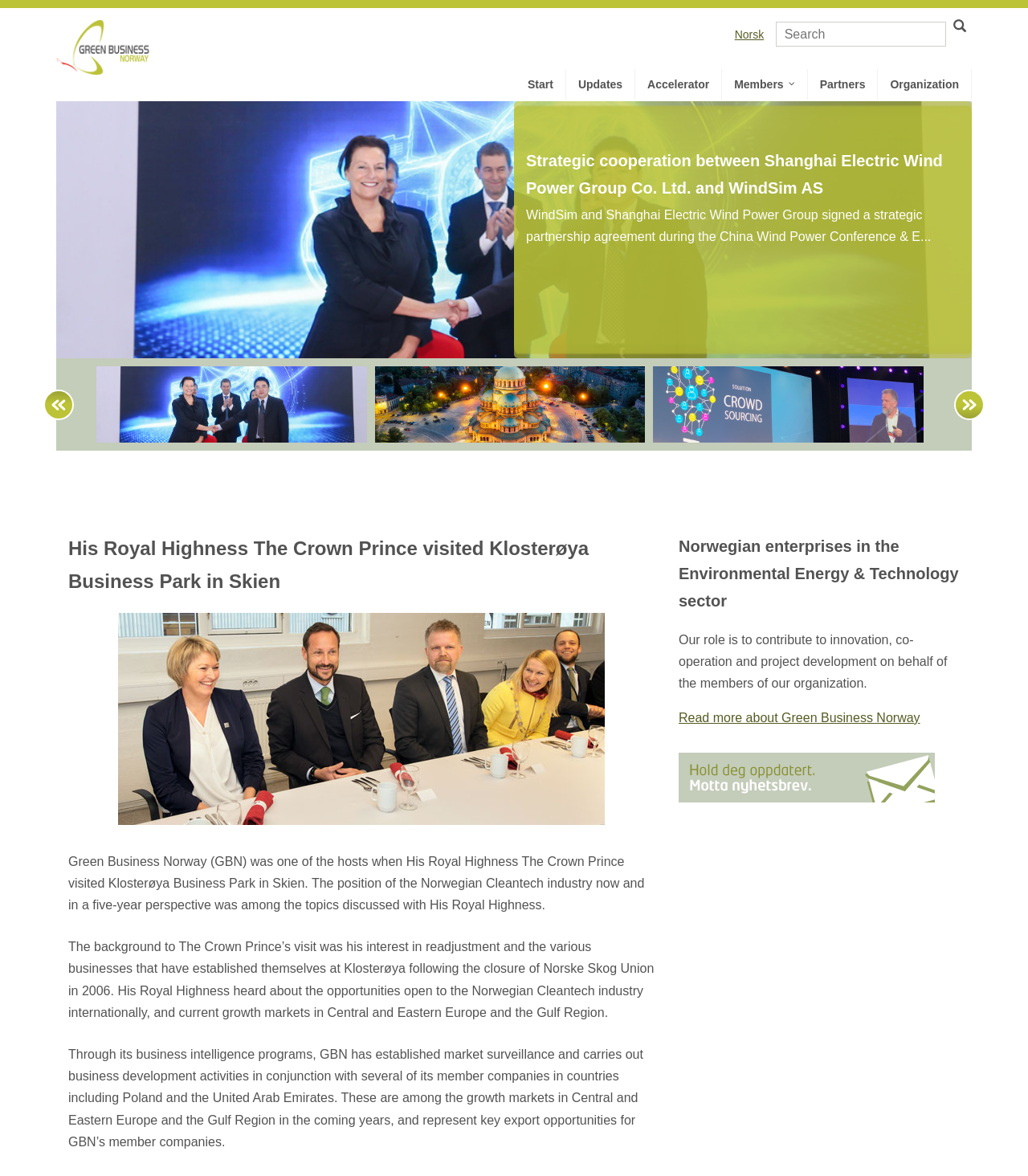Based on the description "aria-label="Search button toggle"", find the bounding box of the specified UI element.

[0.923, 0.013, 0.946, 0.033]